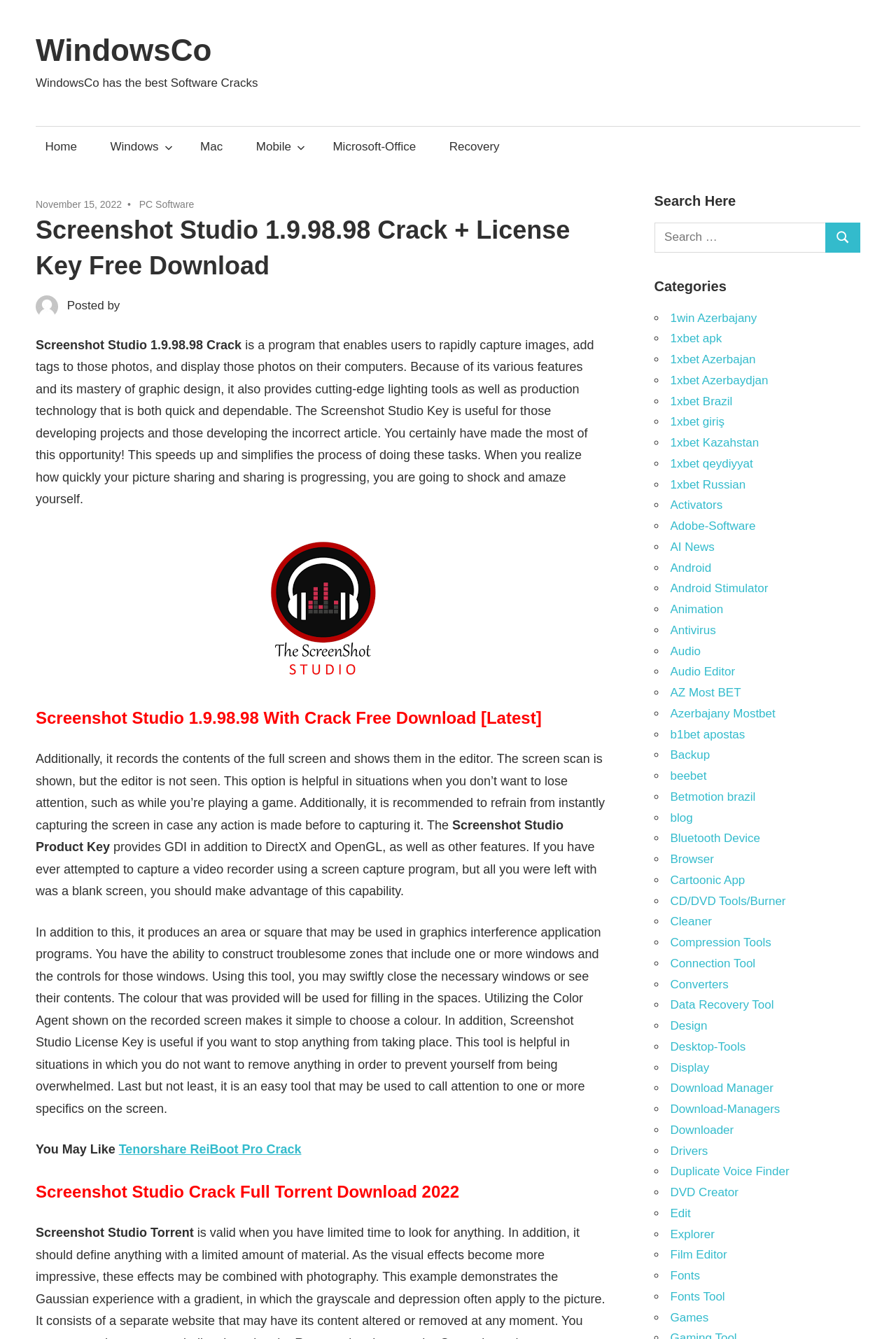Please determine the bounding box of the UI element that matches this description: Editors. The coordinates should be given as (top-left x, top-left y, bottom-right x, bottom-right y), with all values between 0 and 1.

None